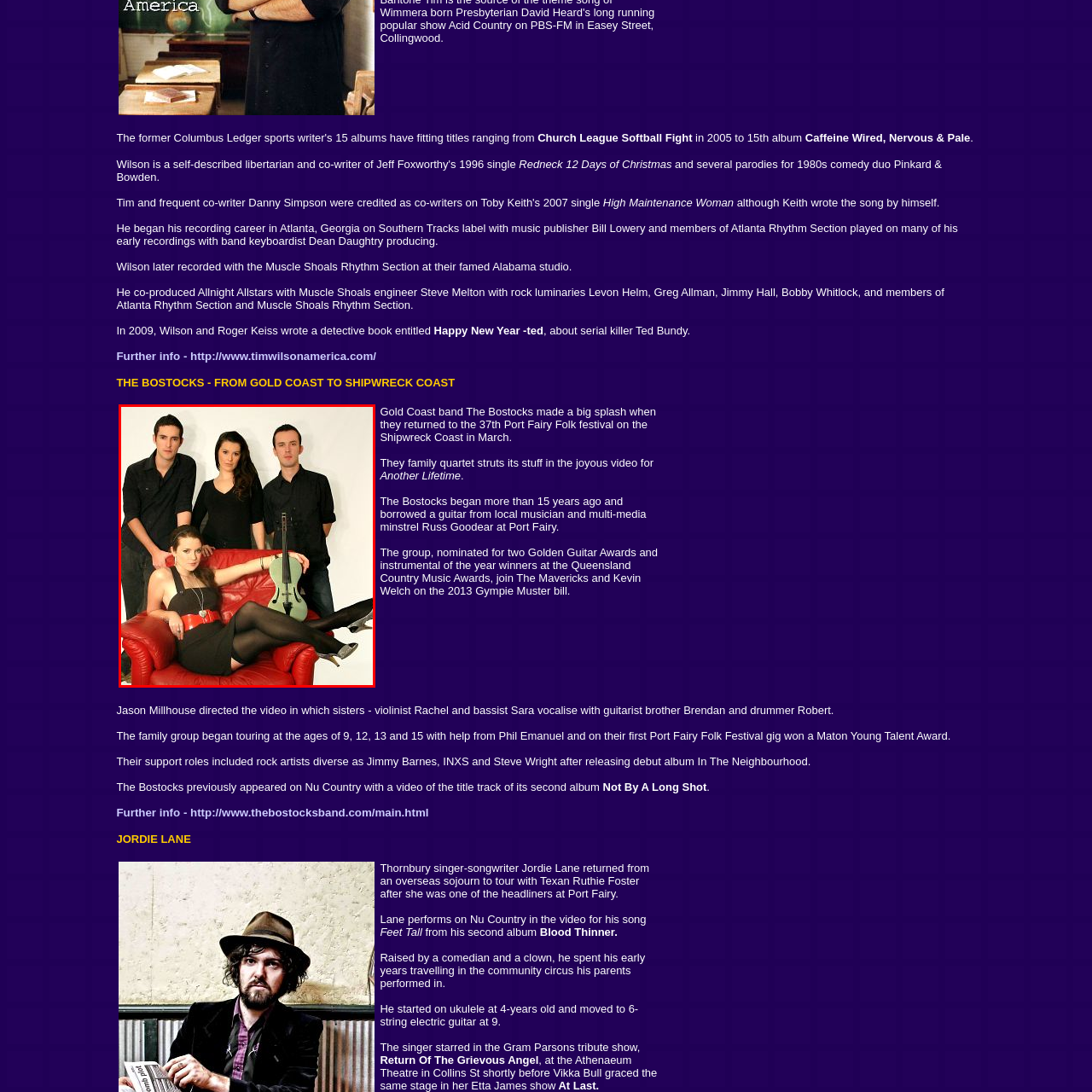How many men are in the group?
Study the image within the red bounding box and deliver a detailed answer.

The group consists of two men and two women, which implies that there are two men in the group.